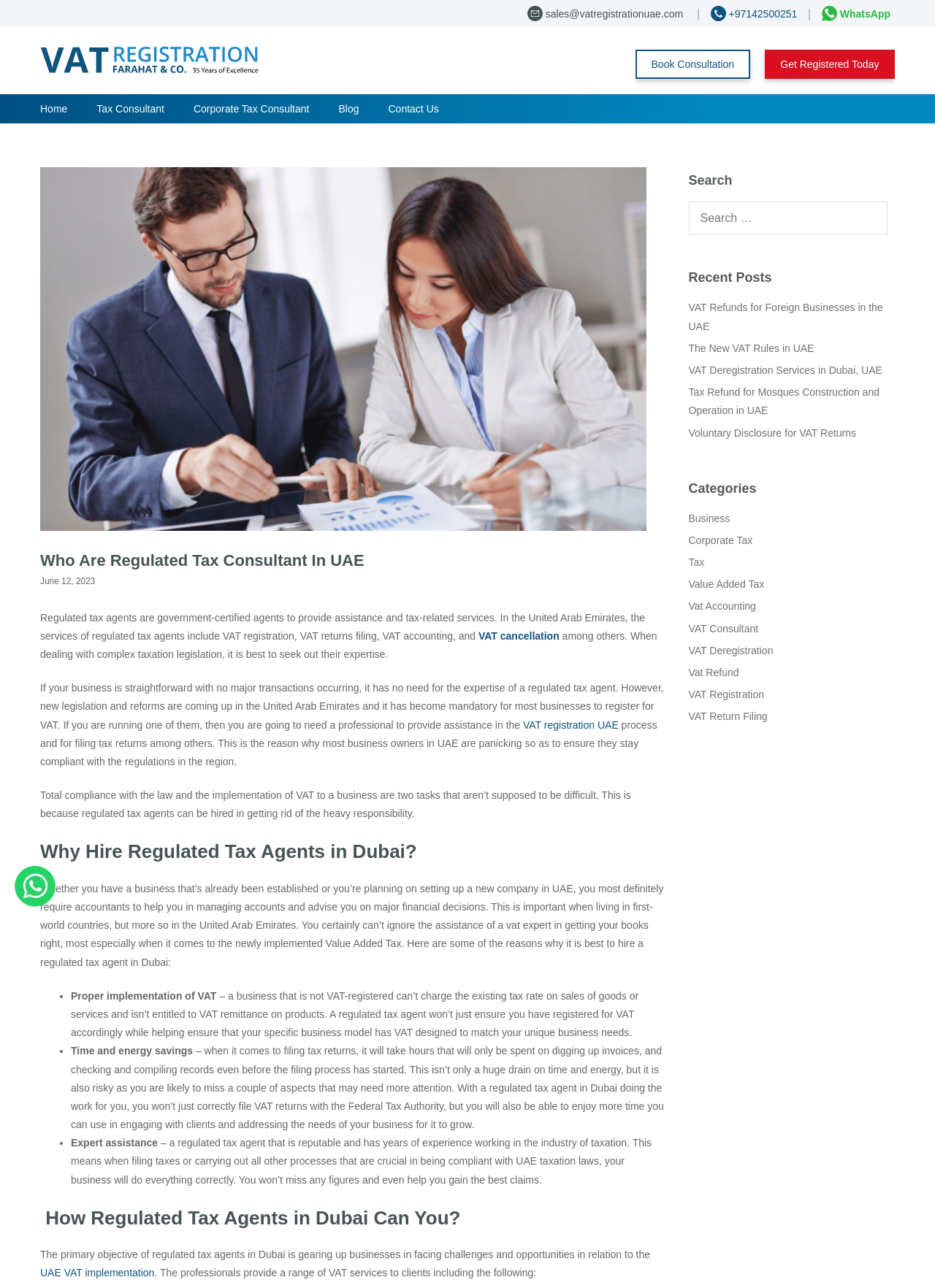What can businesses achieve with the assistance of a regulated tax agent?
From the image, respond with a single word or phrase.

Total compliance with the law and implementation of VAT